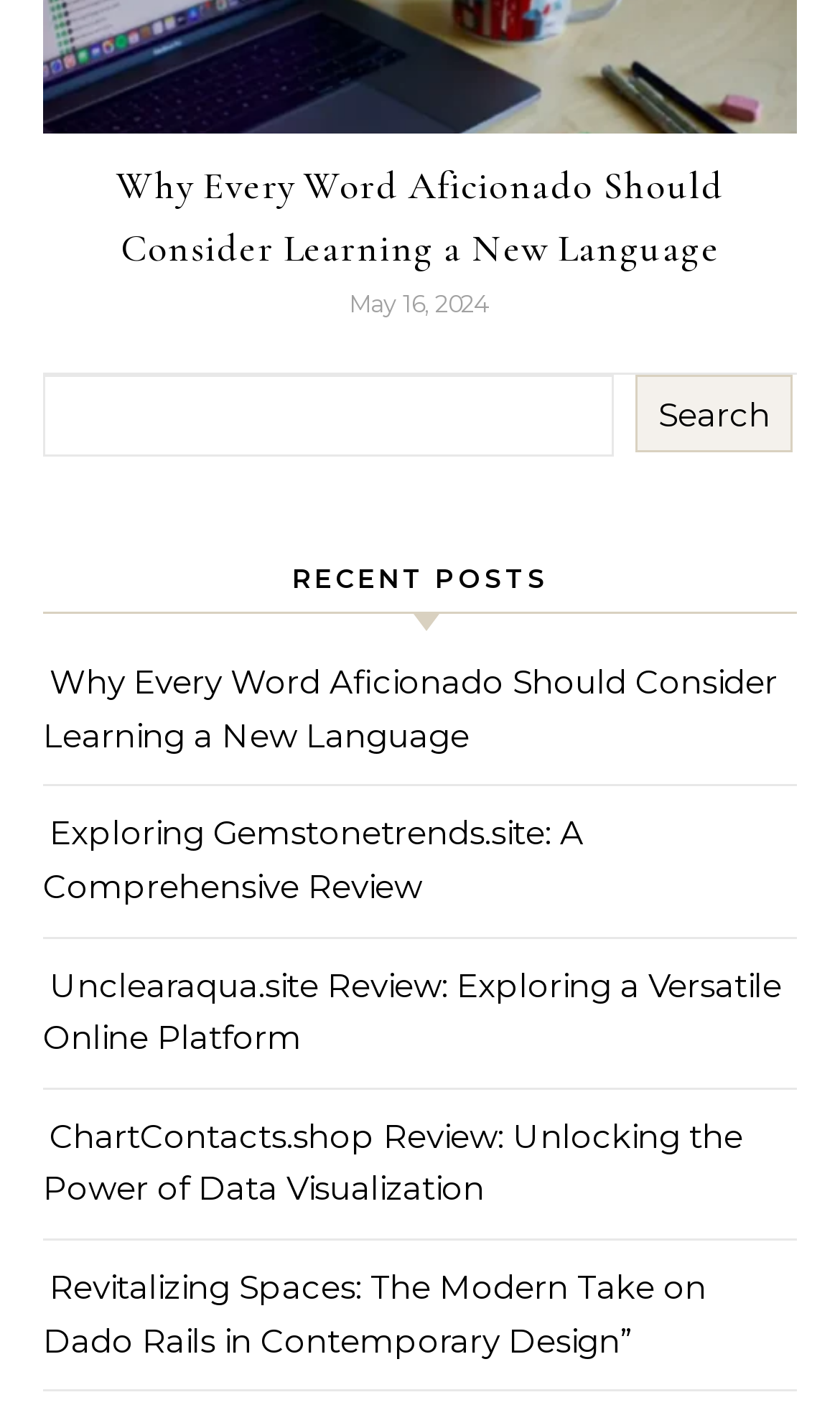Provide a short, one-word or phrase answer to the question below:
How many words are in the title of the first recent post?

9